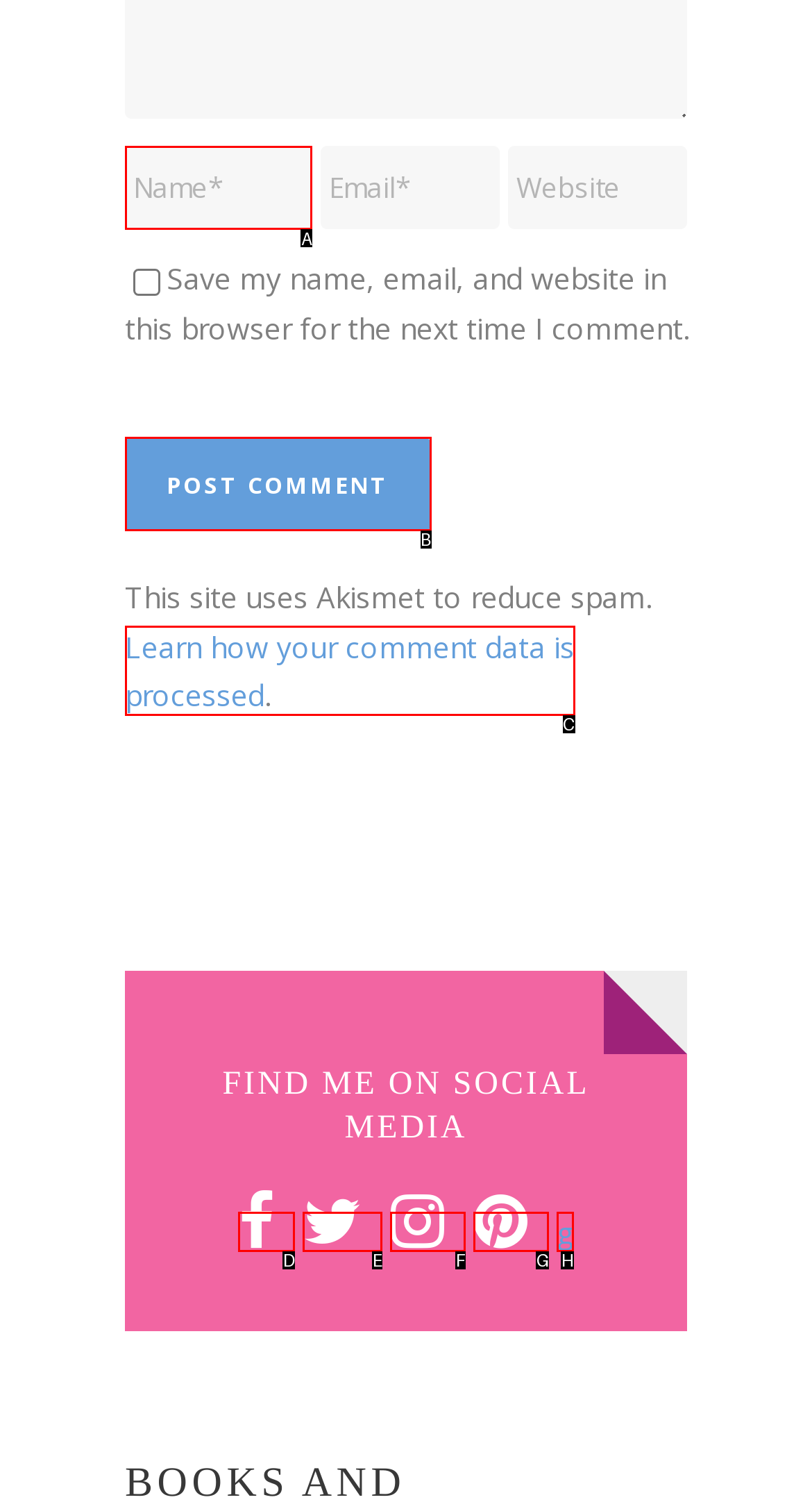Tell me which one HTML element best matches the description: g Answer with the option's letter from the given choices directly.

H